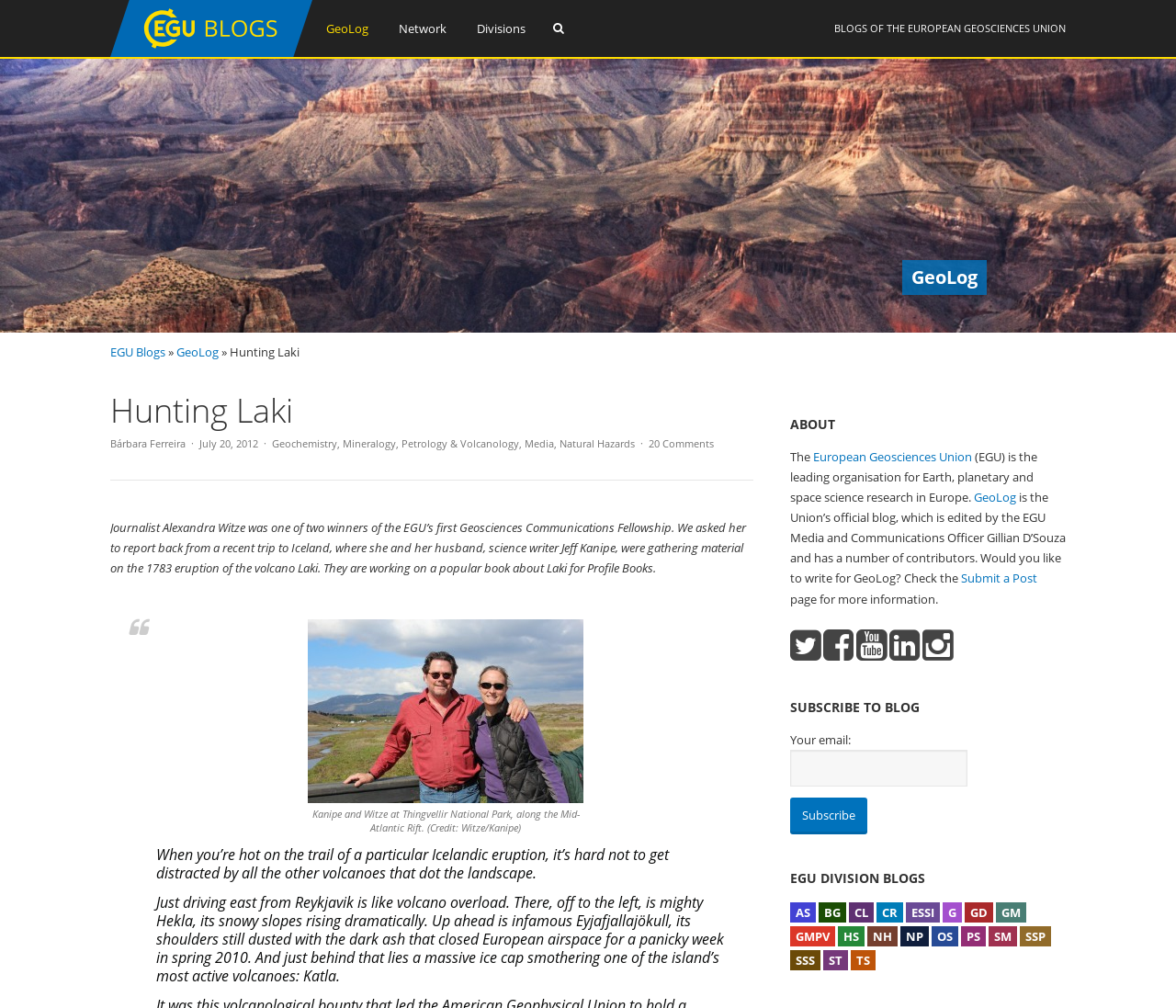Who is the author of the blog post?
Based on the image, provide a one-word or brief-phrase response.

Bárbara Ferreira